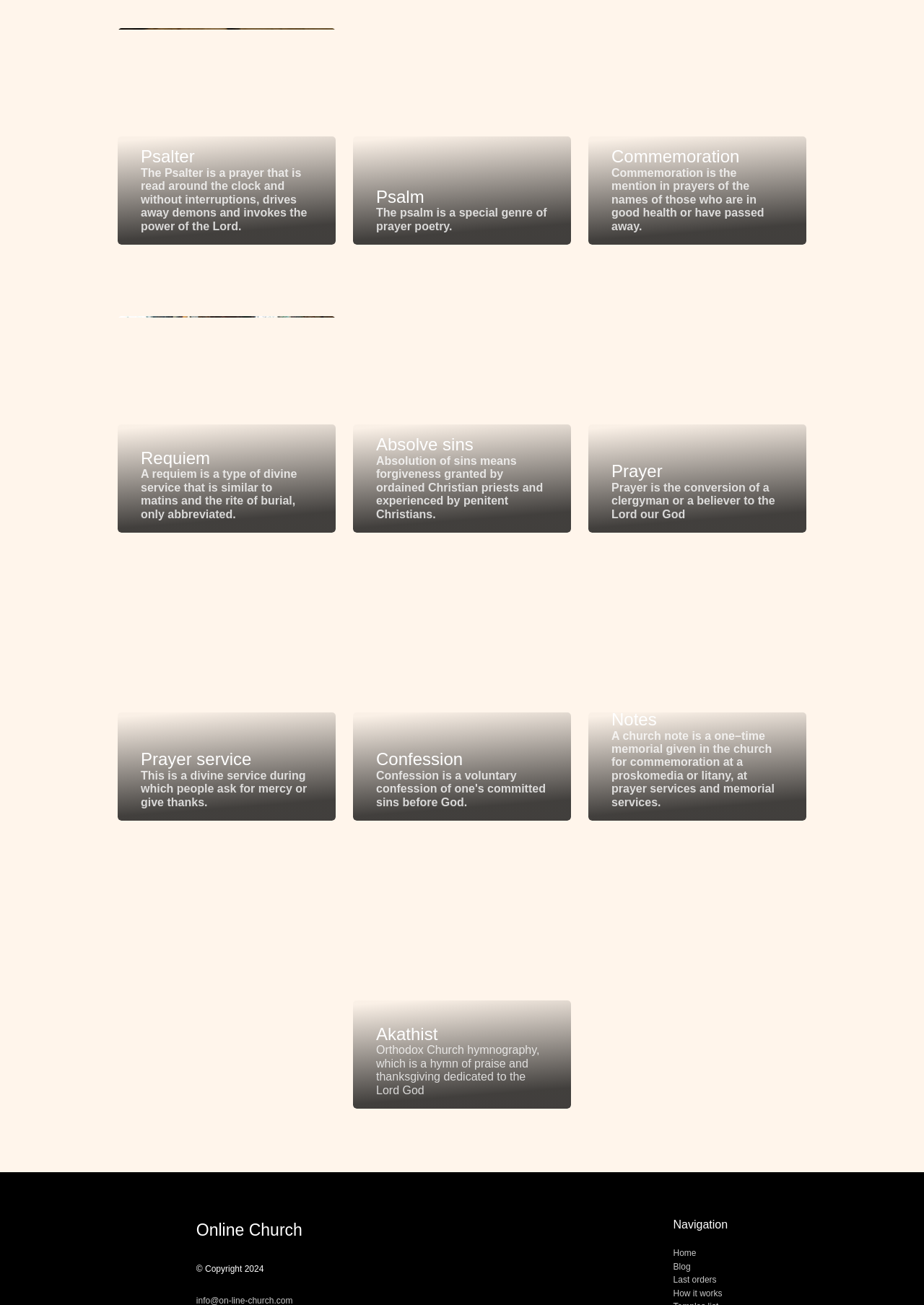Determine the bounding box coordinates of the clickable element to achieve the following action: 'View Requiem'. Provide the coordinates as four float values between 0 and 1, formatted as [left, top, right, bottom].

[0.127, 0.242, 0.363, 0.408]